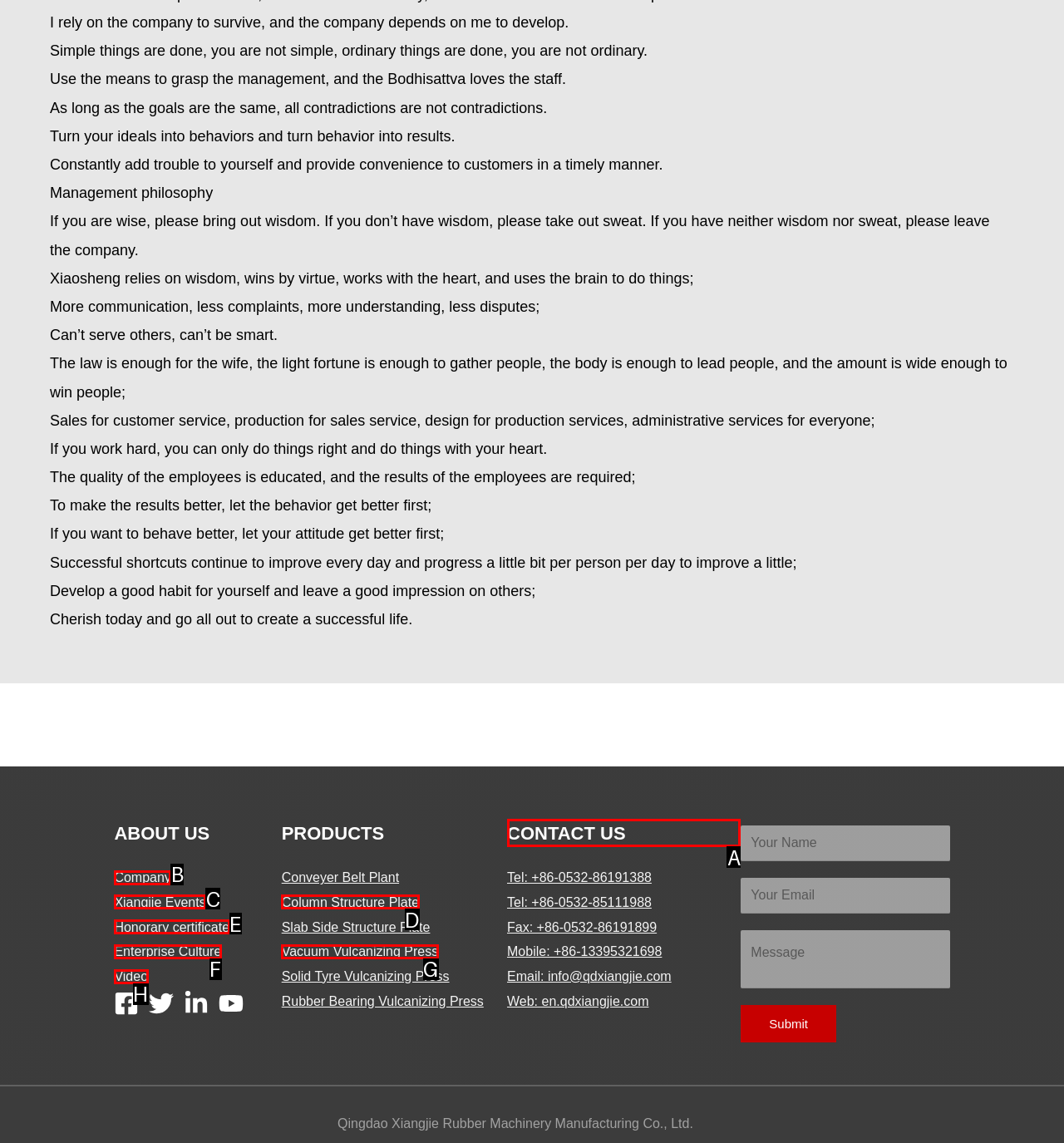Tell me which option I should click to complete the following task: Click CONTACT US
Answer with the option's letter from the given choices directly.

A